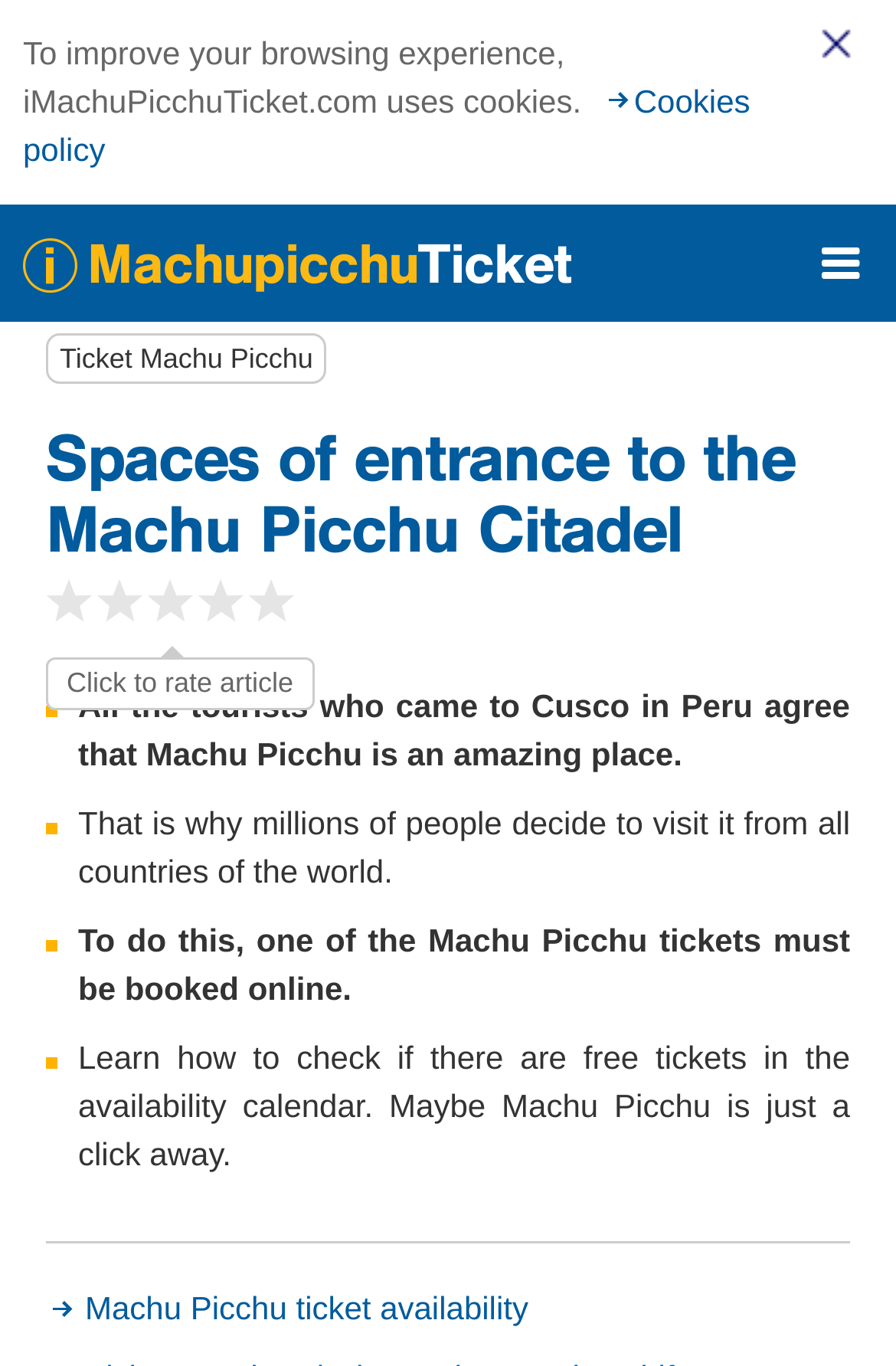What is the location of Machu Picchu?
Please answer the question with a single word or phrase, referencing the image.

Cusco, Peru